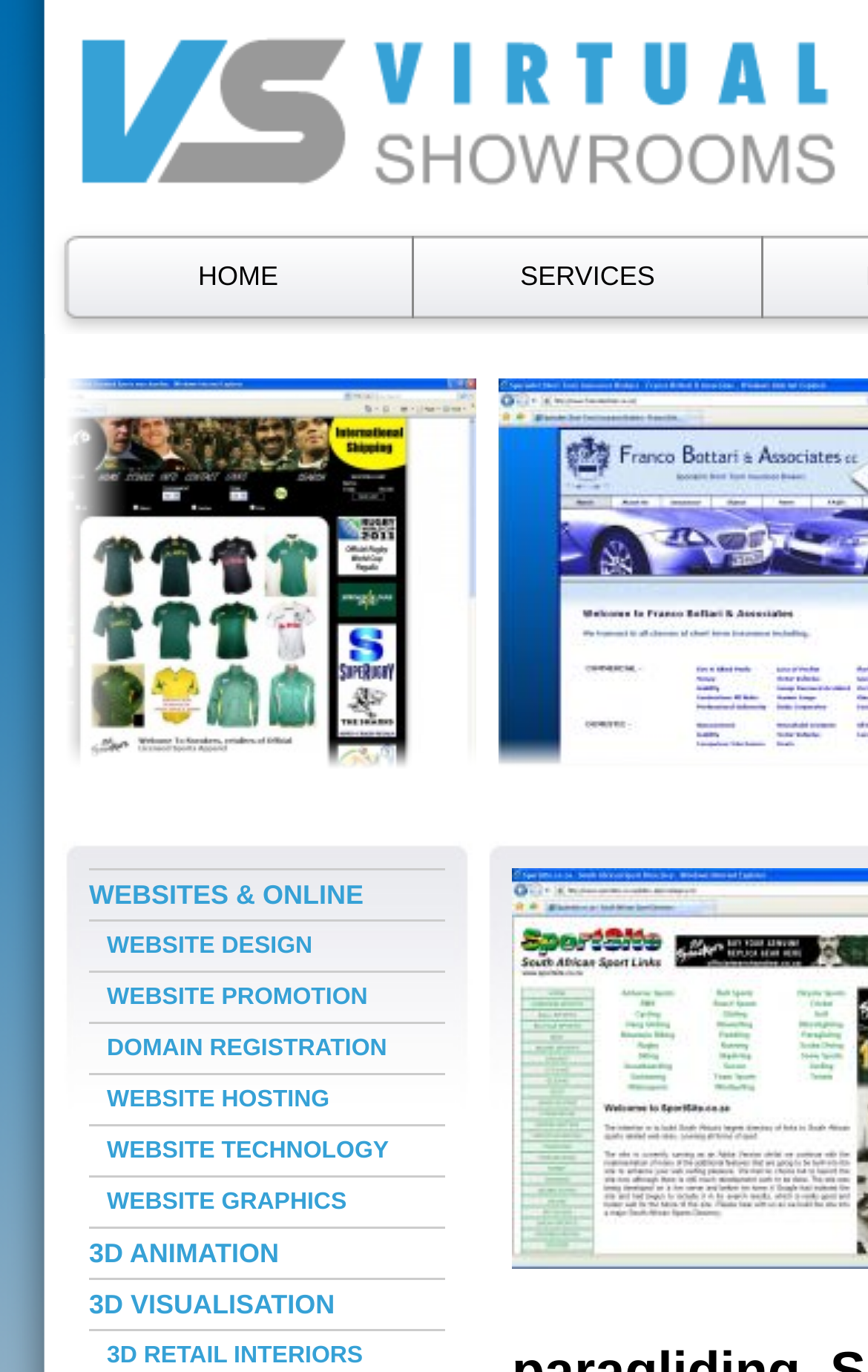Specify the bounding box coordinates of the area to click in order to execute this command: 'learn about 3D animation'. The coordinates should consist of four float numbers ranging from 0 to 1, and should be formatted as [left, top, right, bottom].

[0.103, 0.896, 0.513, 0.931]